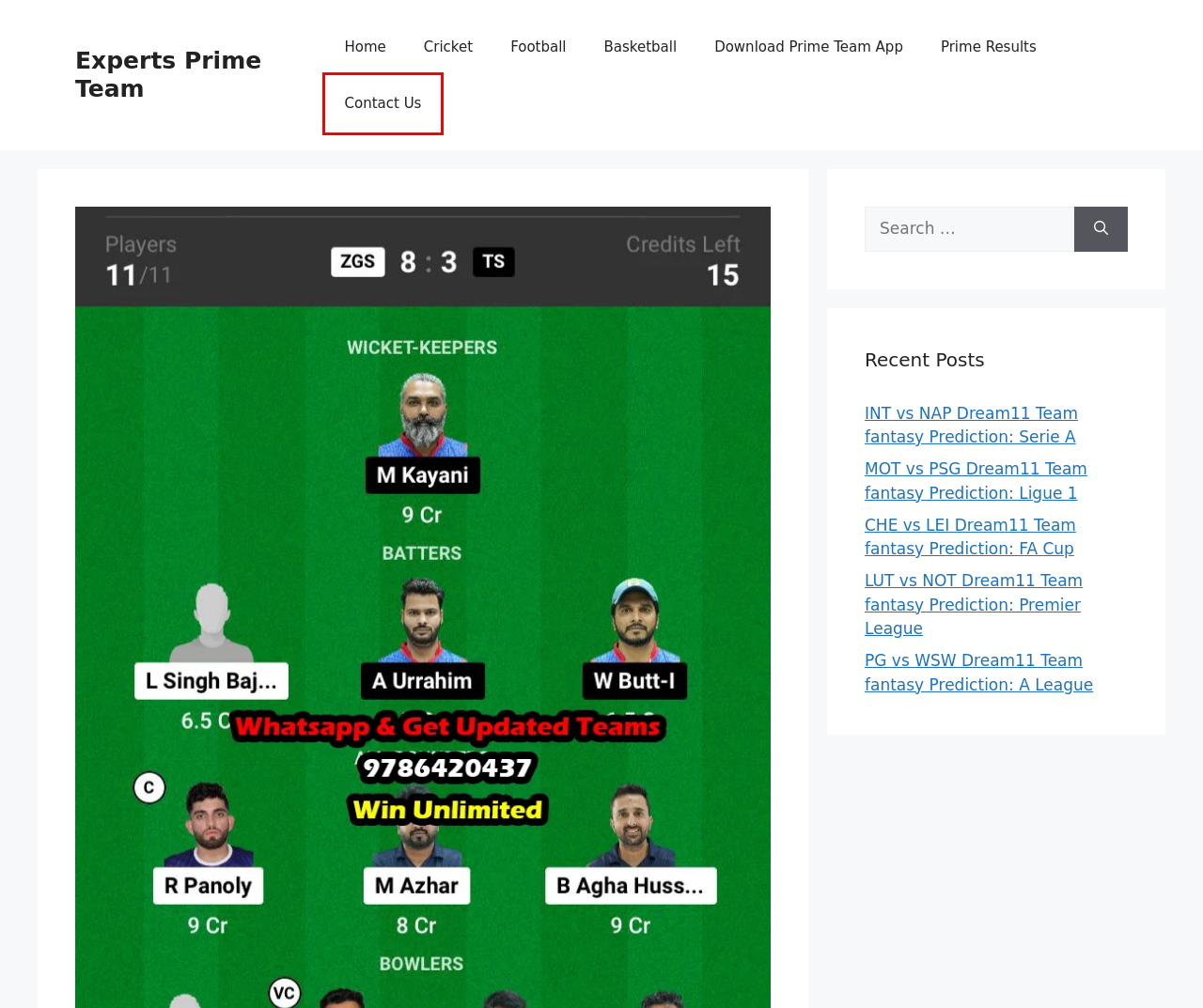Given a screenshot of a webpage with a red bounding box highlighting a UI element, determine which webpage description best matches the new webpage that appears after clicking the highlighted element. Here are the candidates:
A. Football - Experts Prime Team
B. MOT vs PSG Dream11 Team fantasy Prediction: Ligue 1
C. LUT vs NOT Dream11 Team fantasy Prediction: Premier League
D. Download Prime Team App - Experts Prime Team
E. Contact Us - Experts Prime Team
F. Prime Team Results - Experts Prime Team
G. CHE vs LEI Dream11 Team fantasy Prediction: FA Cup
H. Cricket - Experts Prime Team

E